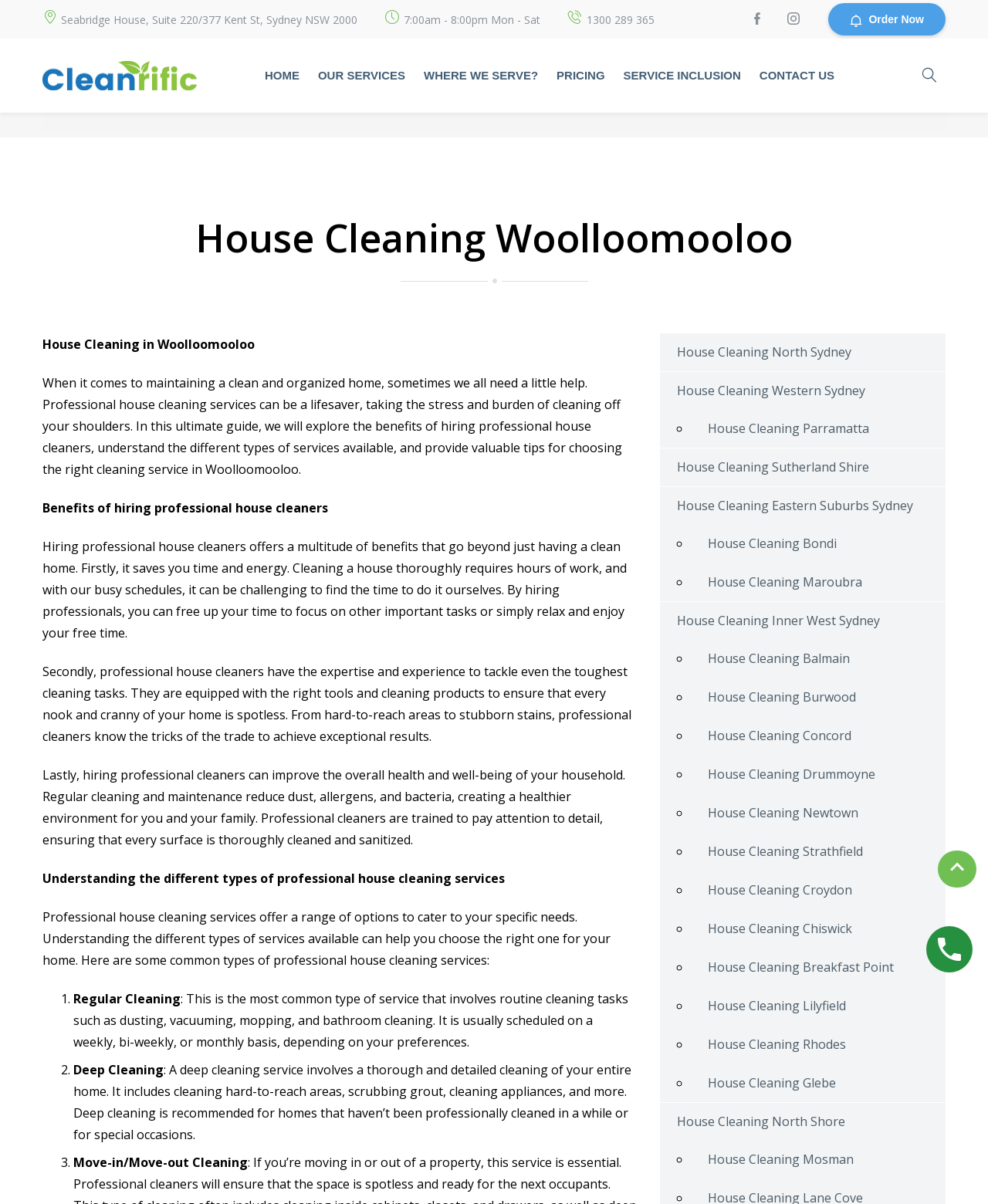Provide the bounding box coordinates of the HTML element described by the text: "House Cleaning Inner West Sydney". The coordinates should be in the format [left, top, right, bottom] with values between 0 and 1.

[0.668, 0.5, 0.957, 0.531]